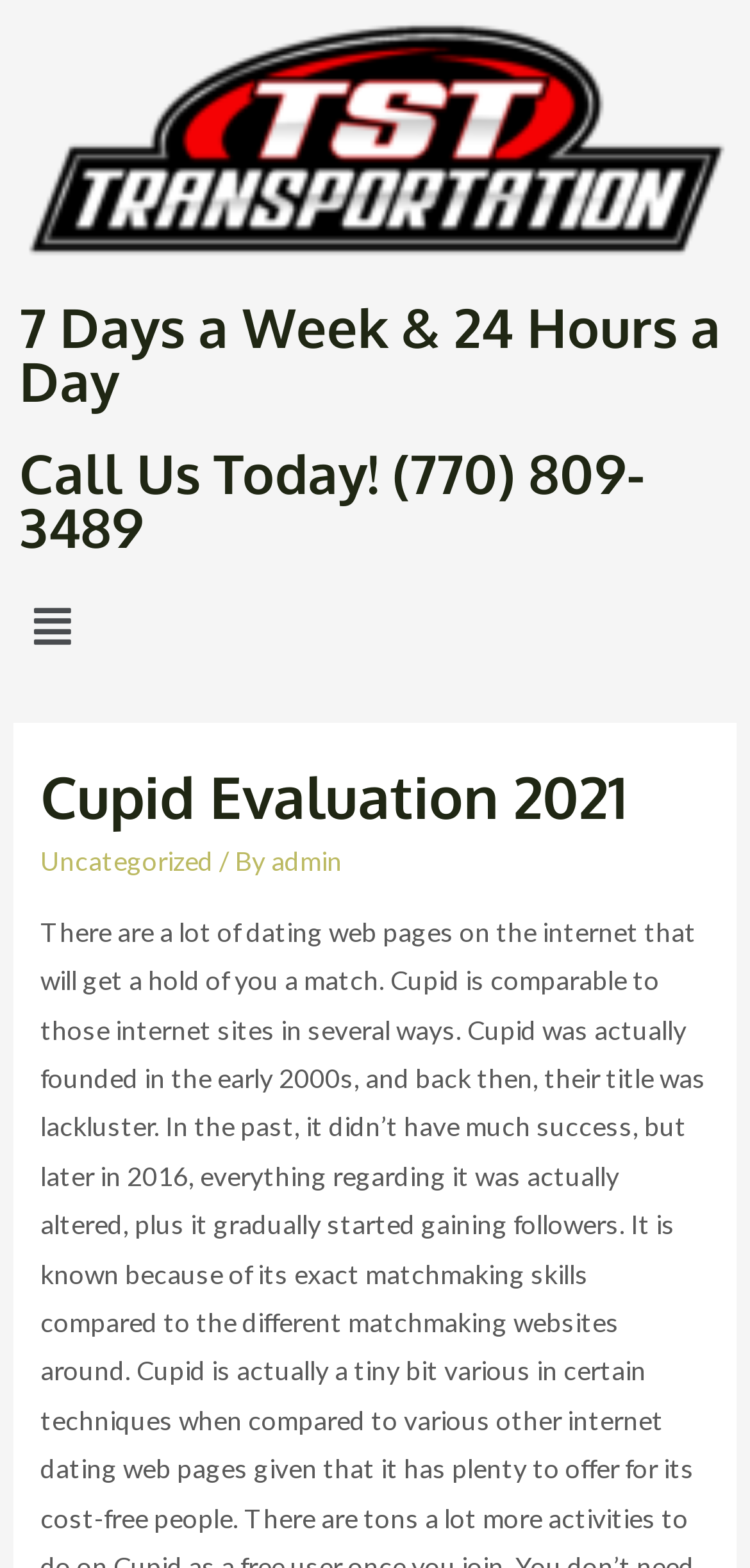Kindly respond to the following question with a single word or a brief phrase: 
What is the icon next to the menu?

uf039